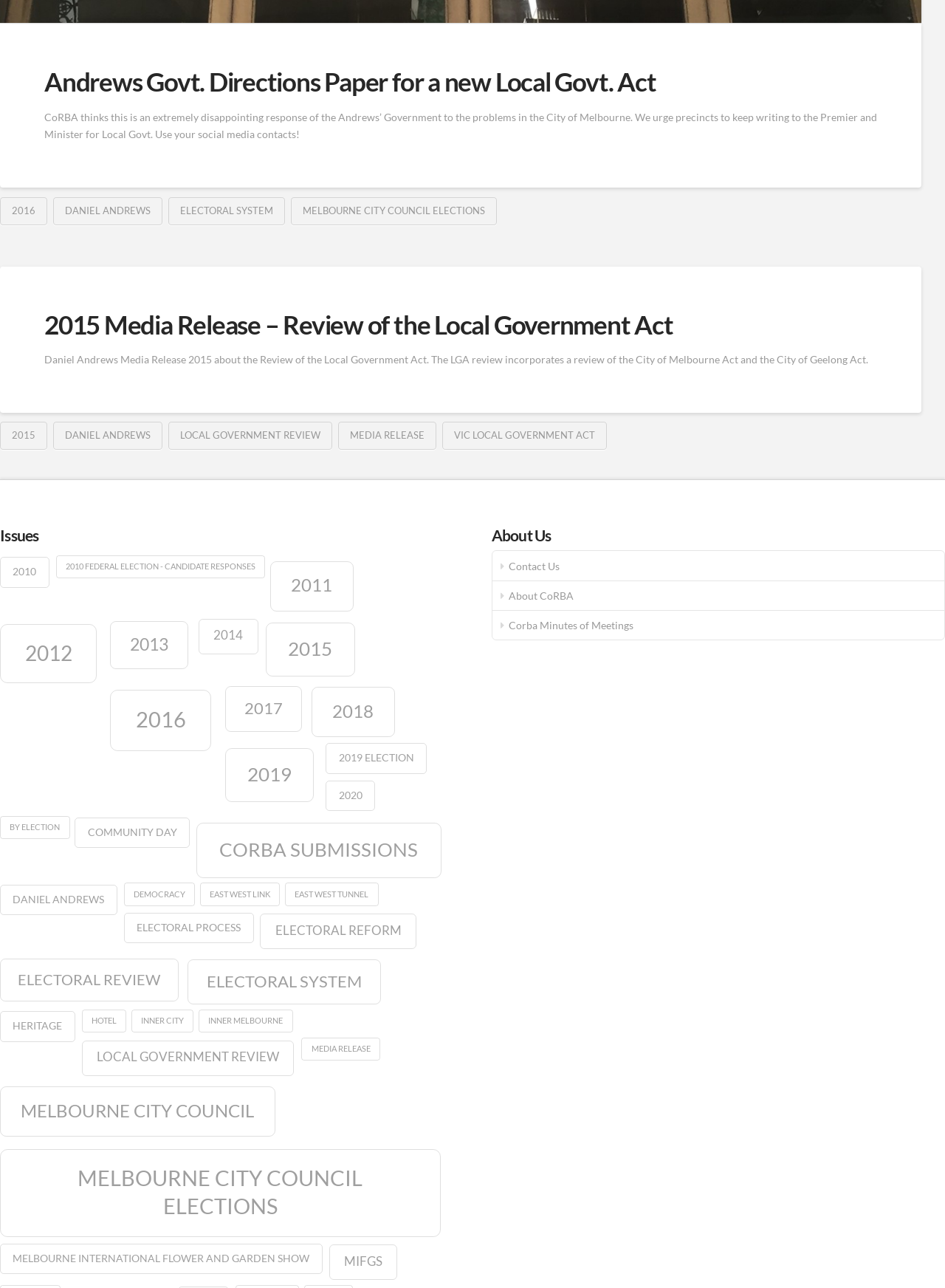What is the name of the person mentioned in the link with 2 items?
Please respond to the question with a detailed and informative answer.

I found the name by looking at the link element with the text 'Daniel Andrews' which has 2 items, and it is a child of the 'Root Element'.